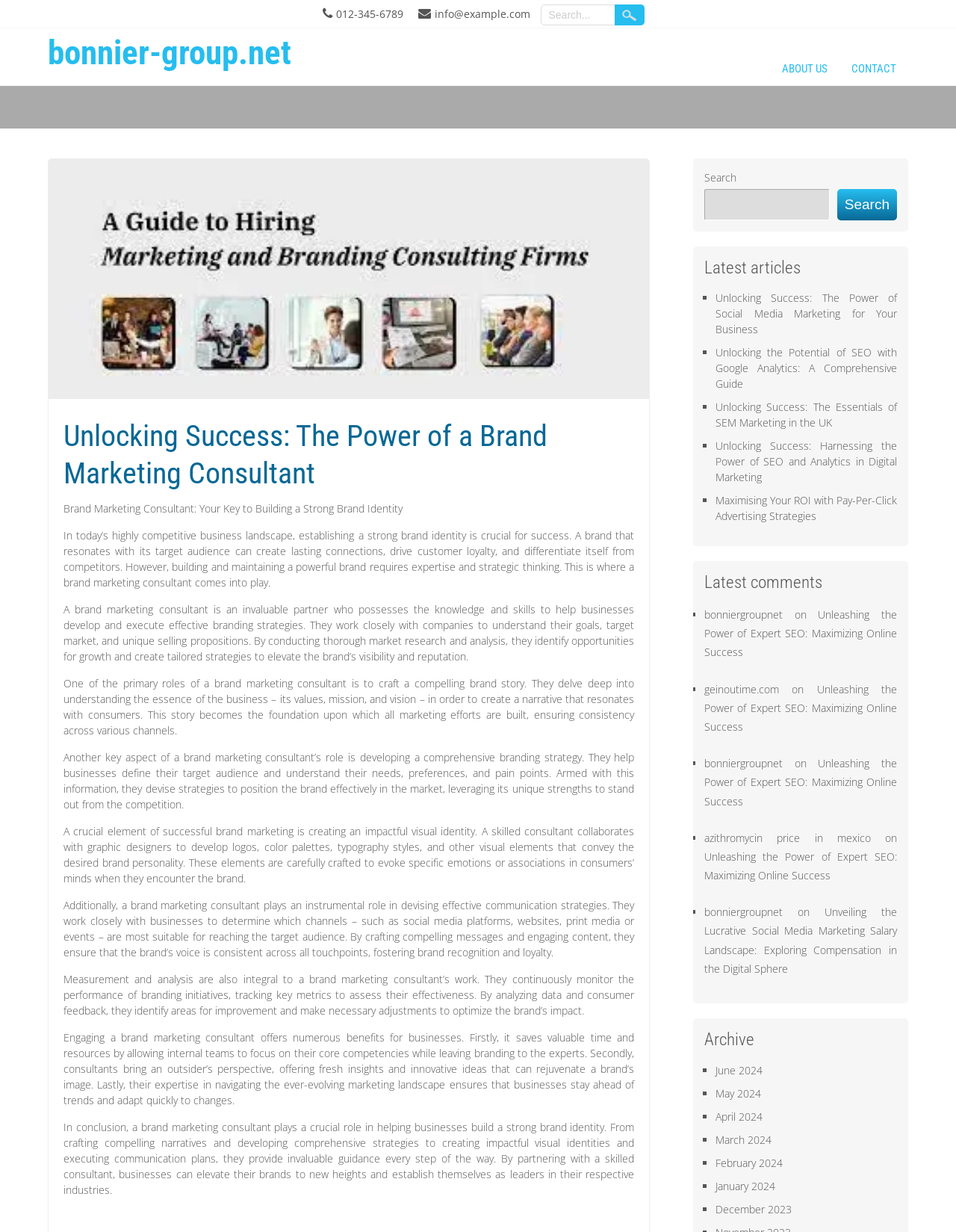Answer this question in one word or a short phrase: How many latest articles are listed on the webpage?

4